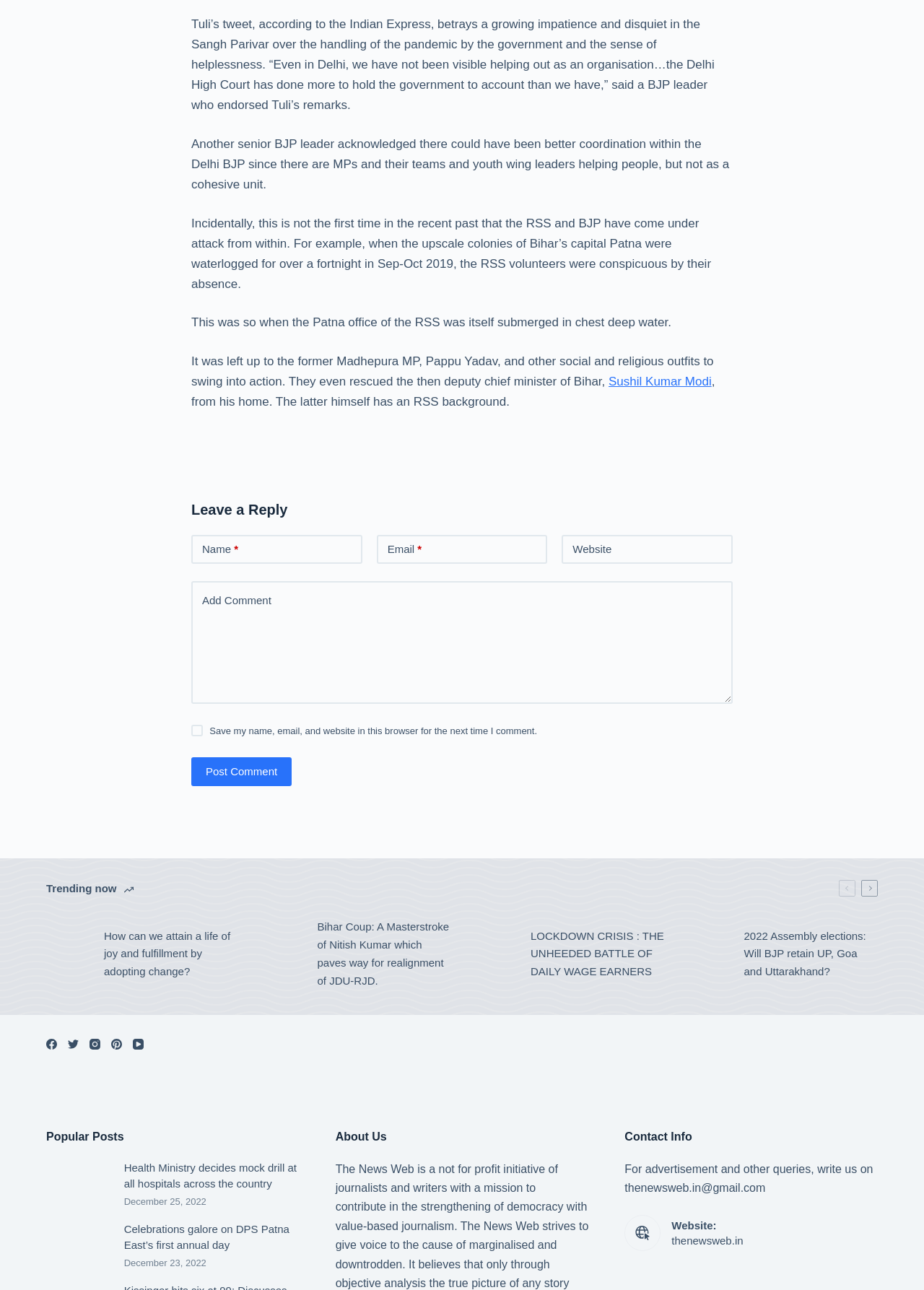What social media platforms are available?
Respond to the question with a single word or phrase according to the image.

Facebook, Twitter, Instagram, Pinterest, YouTube